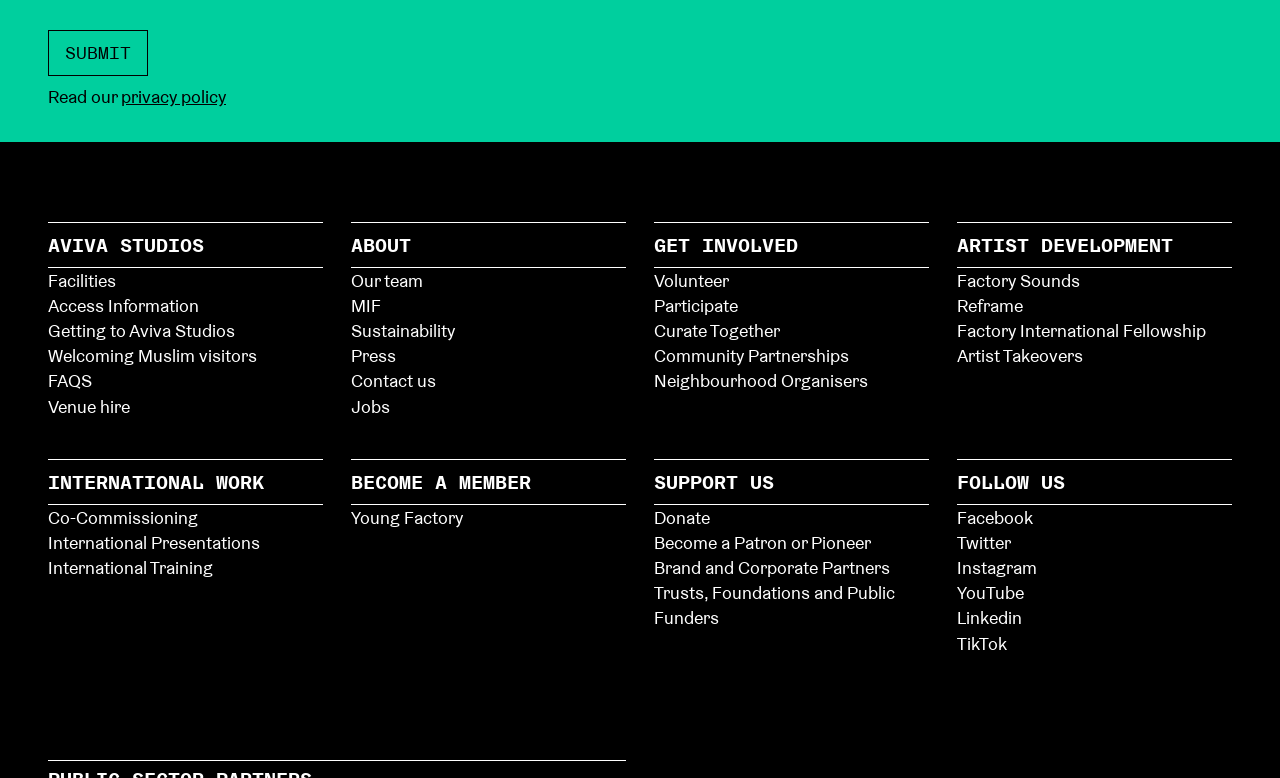How many social media platforms are listed?
Refer to the image and answer the question using a single word or phrase.

6